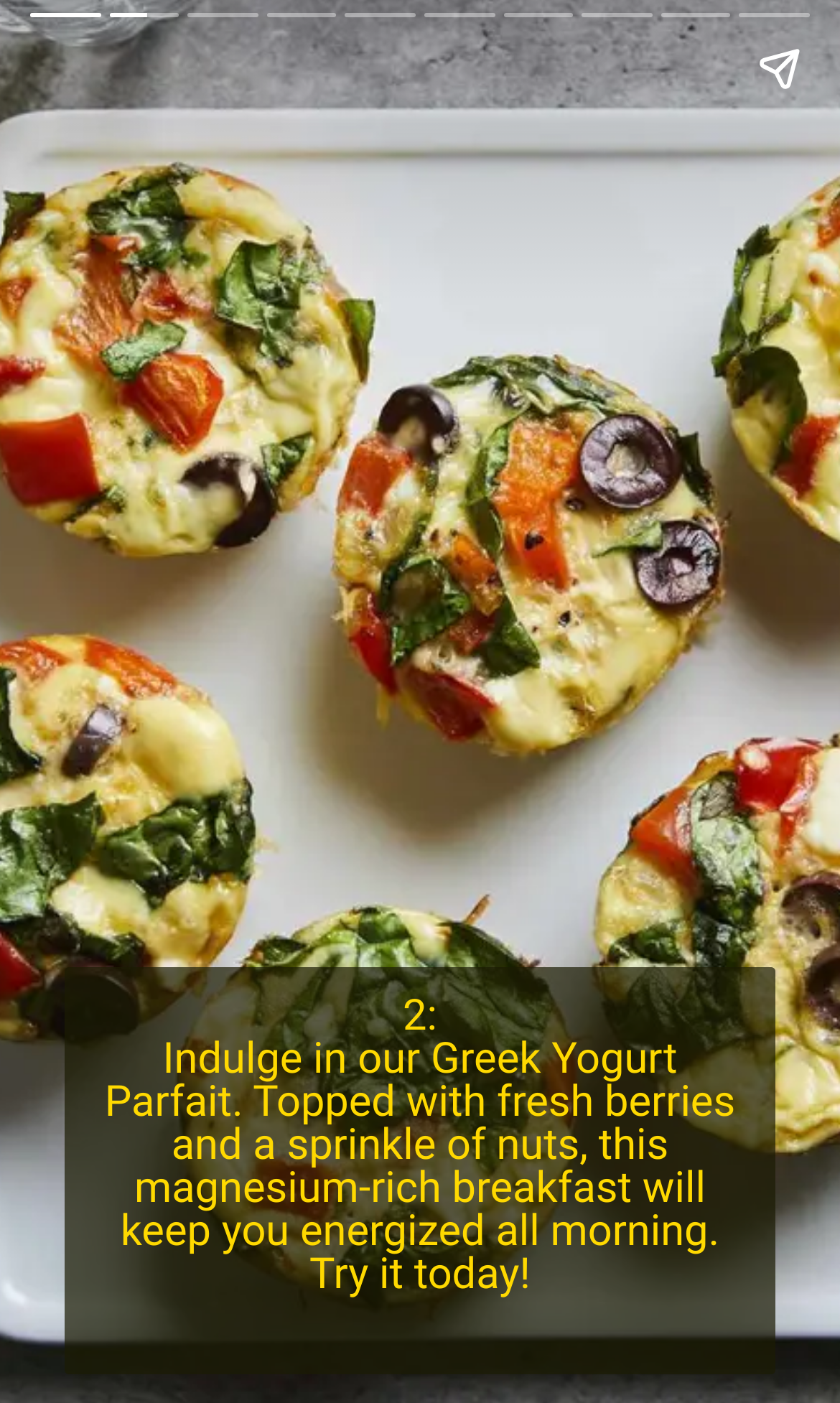What is the topic of the second heading?
Look at the image and respond with a one-word or short-phrase answer.

Greek Yogurt Parfait